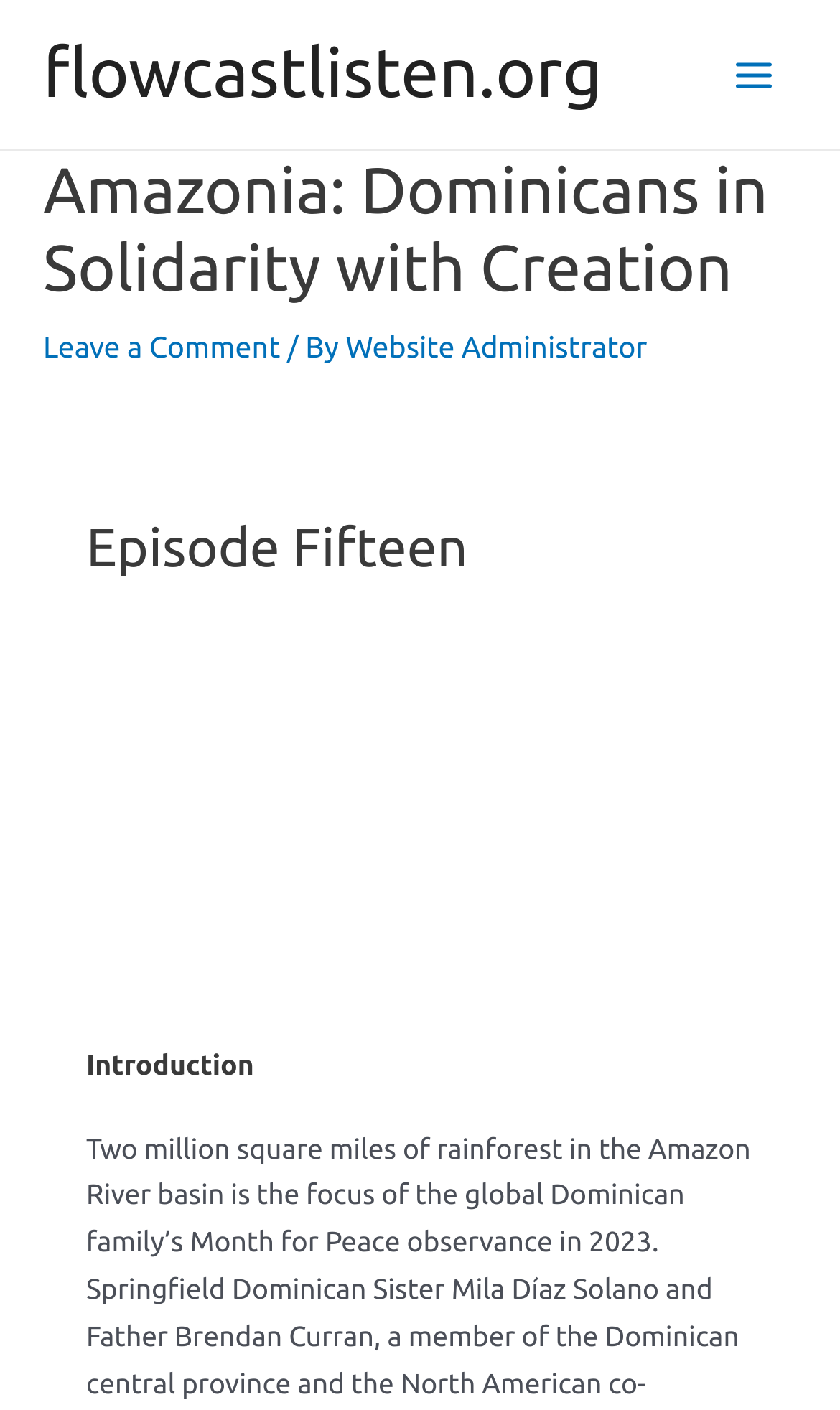Based on the element description "Website Administrator", predict the bounding box coordinates of the UI element.

[0.411, 0.234, 0.77, 0.258]